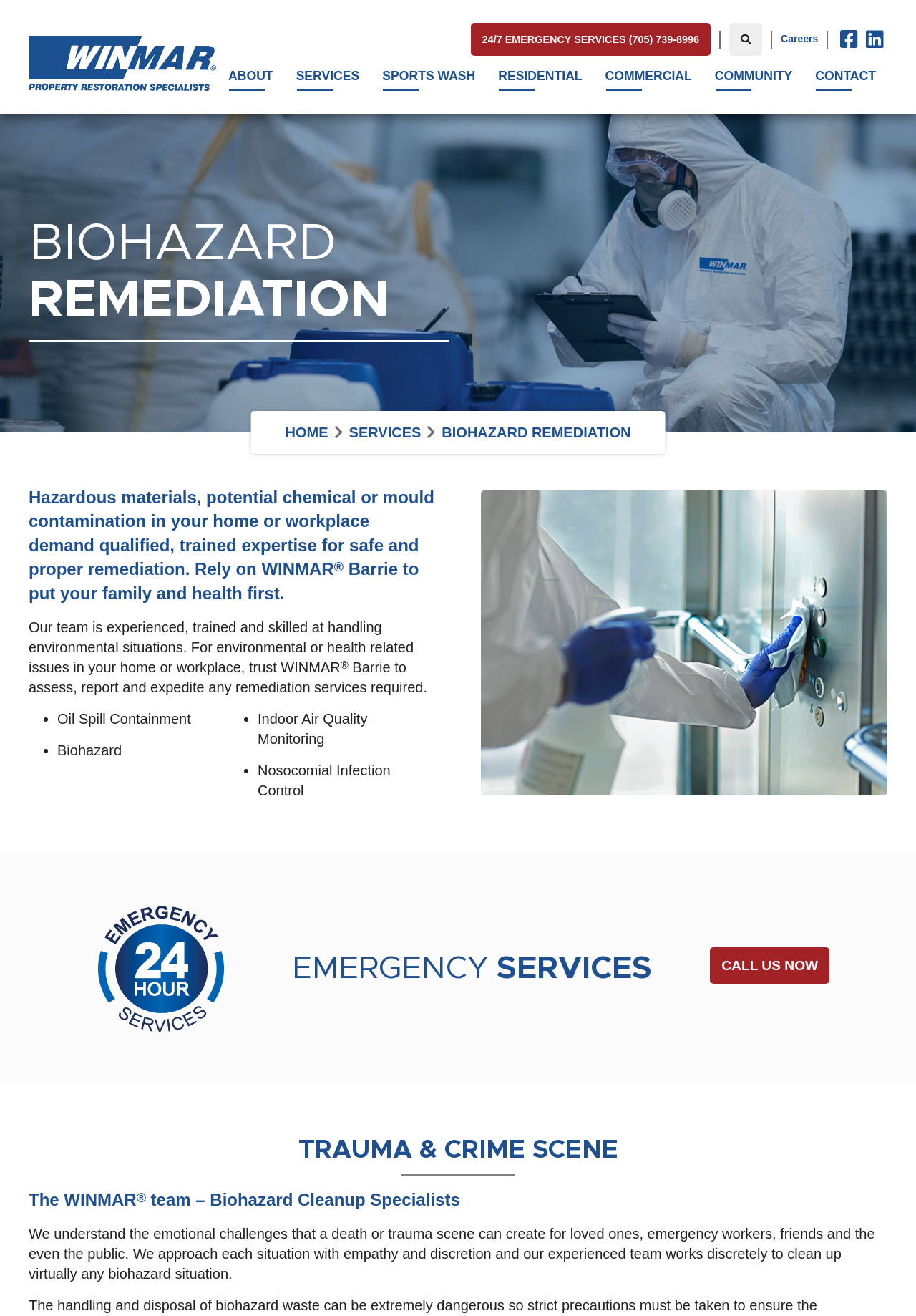What is the phone number for 24/7 emergency services?
Provide a detailed answer to the question using information from the image.

I found the phone number by looking at the link with the text '24/7 EMERGENCY SERVICES' and found the phone number '(705) 739-8996' next to it.